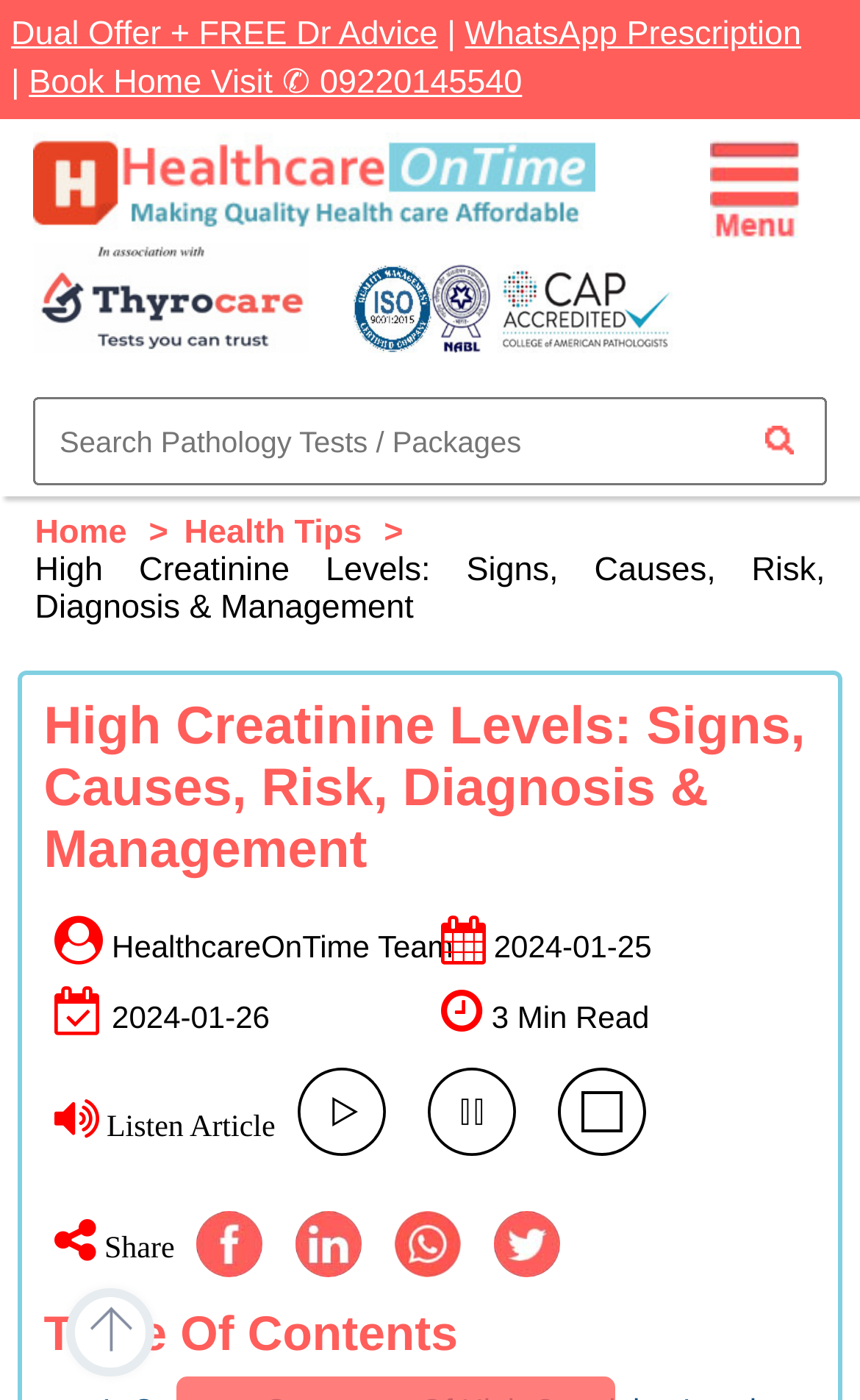Please use the details from the image to answer the following question comprehensively:
What is the purpose of the textbox?

The textbox has a placeholder text 'Search Pathology Tests / Packages', which suggests that its purpose is to allow users to search for pathology tests or packages.